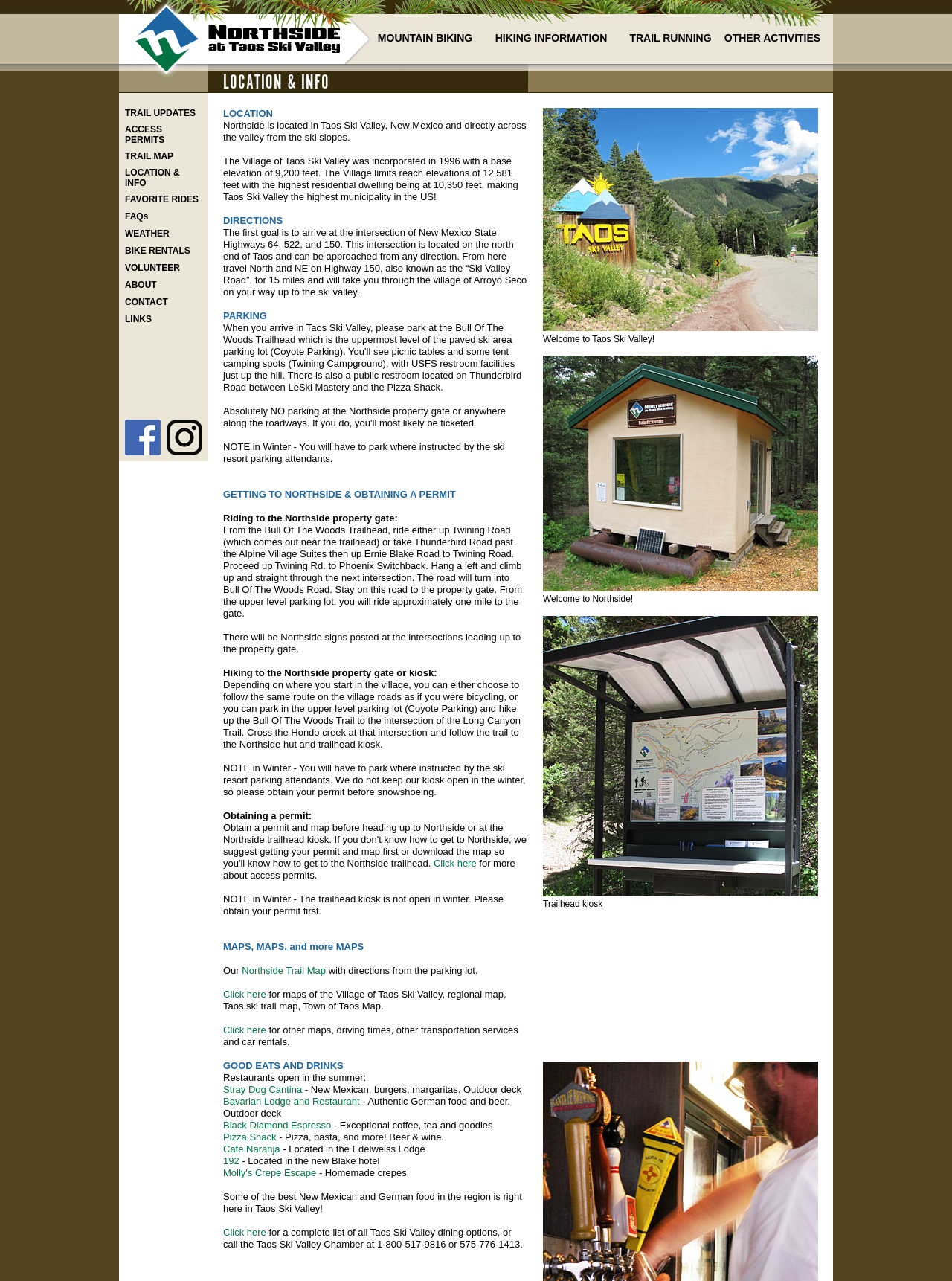Please specify the bounding box coordinates of the clickable region to carry out the following instruction: "View TRAIL UPDATES". The coordinates should be four float numbers between 0 and 1, in the format [left, top, right, bottom].

[0.131, 0.084, 0.213, 0.096]